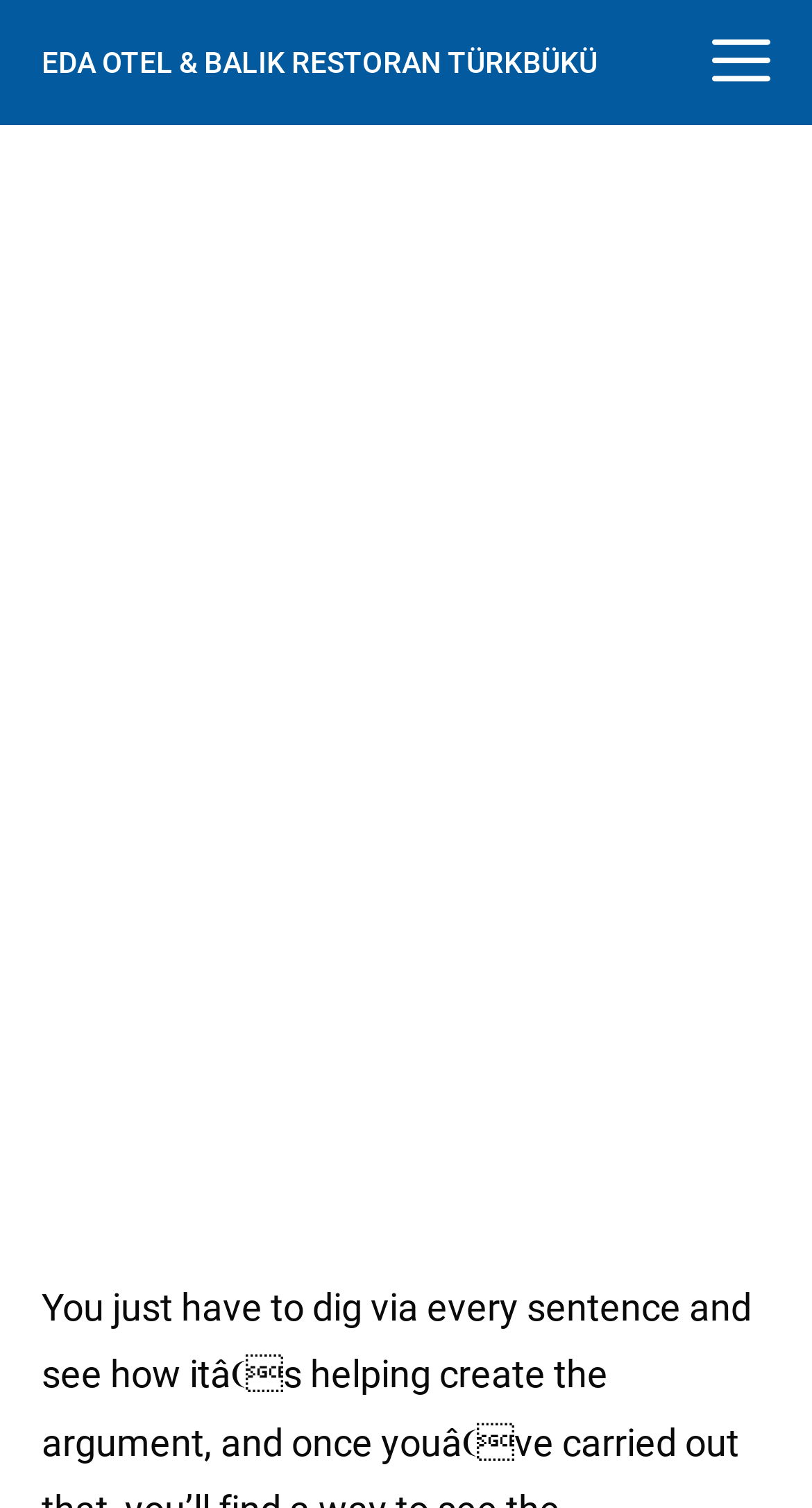Please provide the main heading of the webpage content.

THE MEANS TO WRİTE AN A+ THESİS